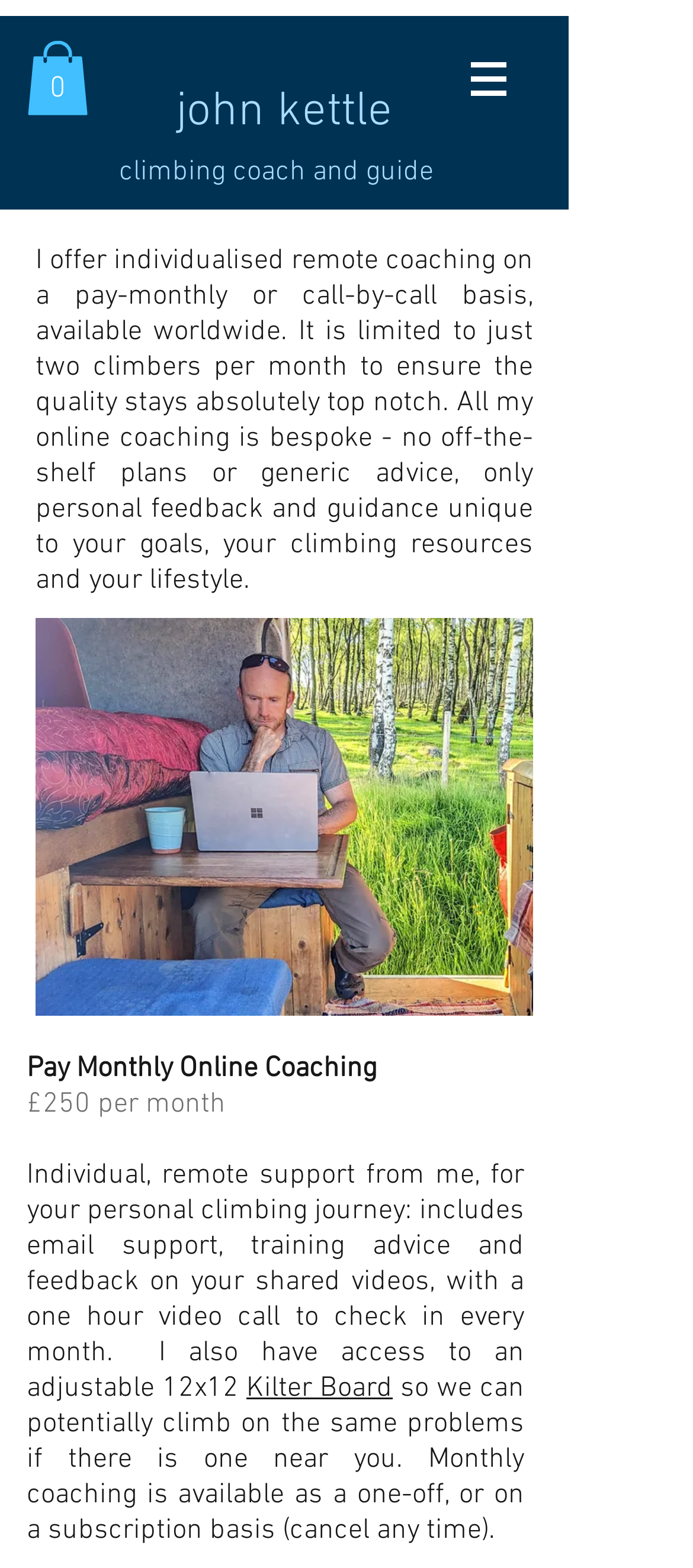Extract the bounding box coordinates for the UI element described as: "Kilter Board".

[0.356, 0.874, 0.567, 0.897]